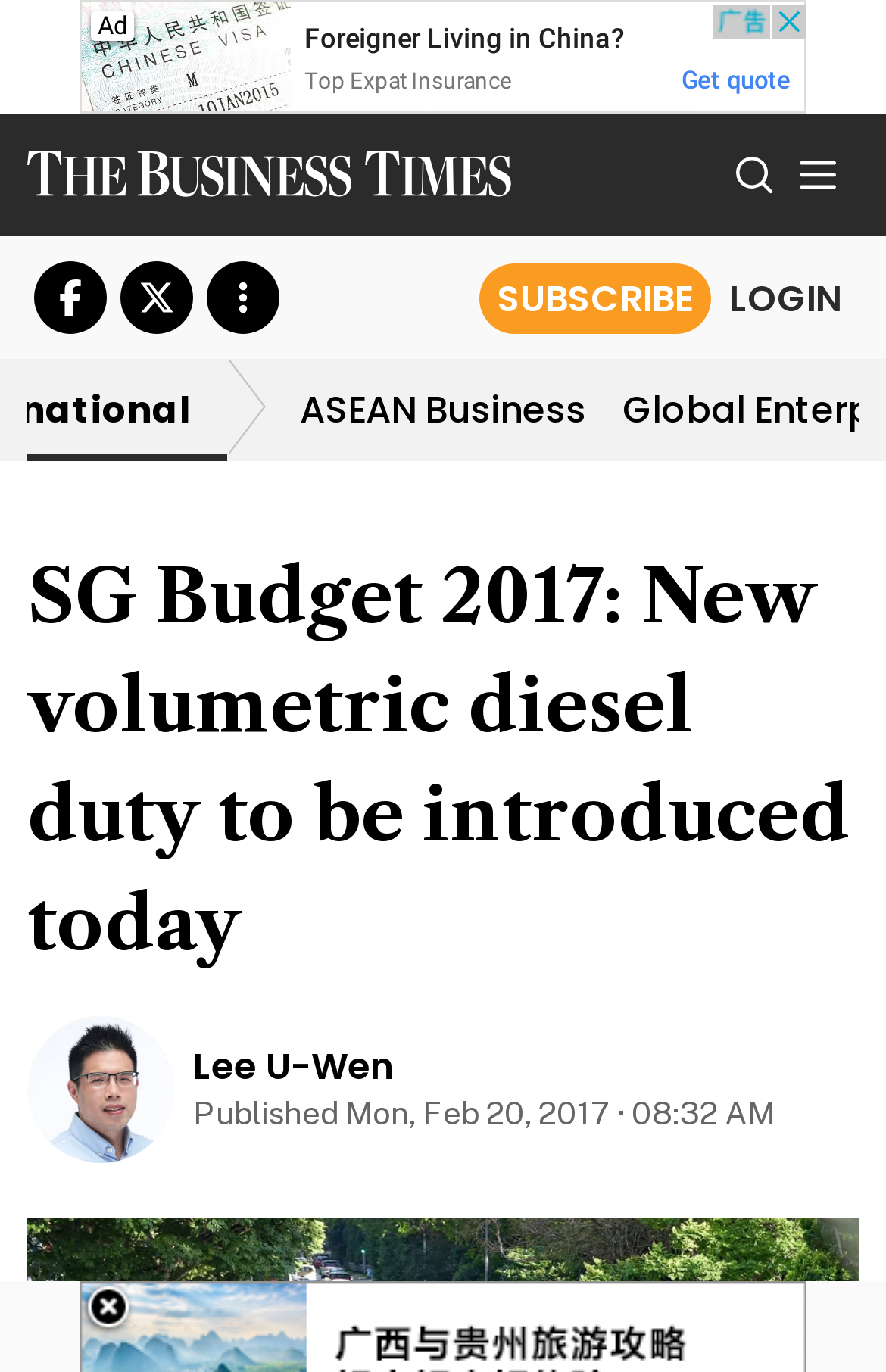What is the topic of the article?
Please interpret the details in the image and answer the question thoroughly.

I found the topic of the article by looking at the main heading element that says 'SG Budget 2017: New volumetric diesel duty to be introduced today'. This heading element is located at the top of the main article content and suggests that the article is about the Singapore Budget 2017.